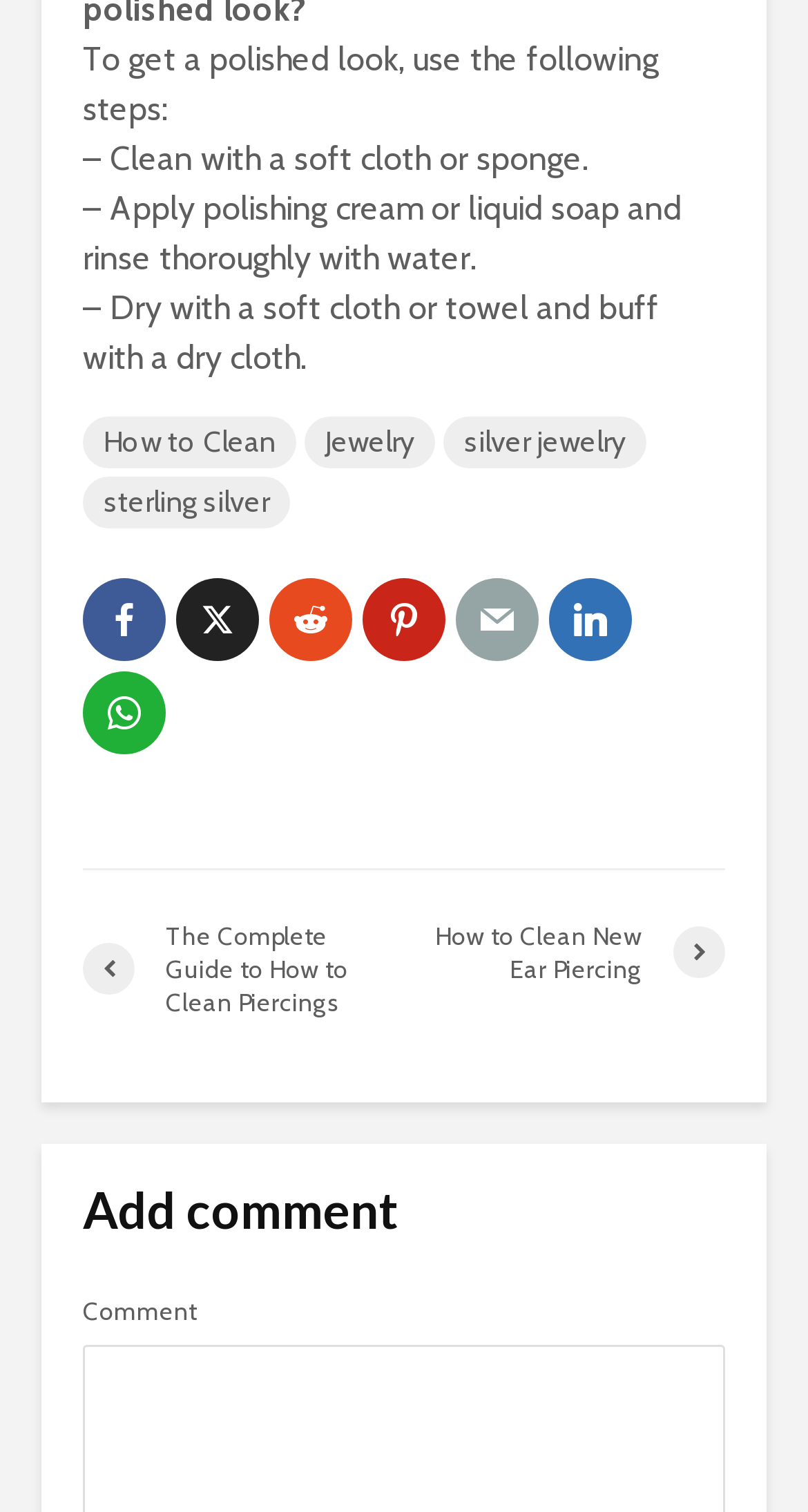What is the last step to get a polished look?
Please give a detailed and elaborate answer to the question.

The webpage provides a list of steps to get a polished look. The last step is mentioned as '– Dry with a soft cloth or towel and buff with a dry cloth.' which is a static text element on the webpage.